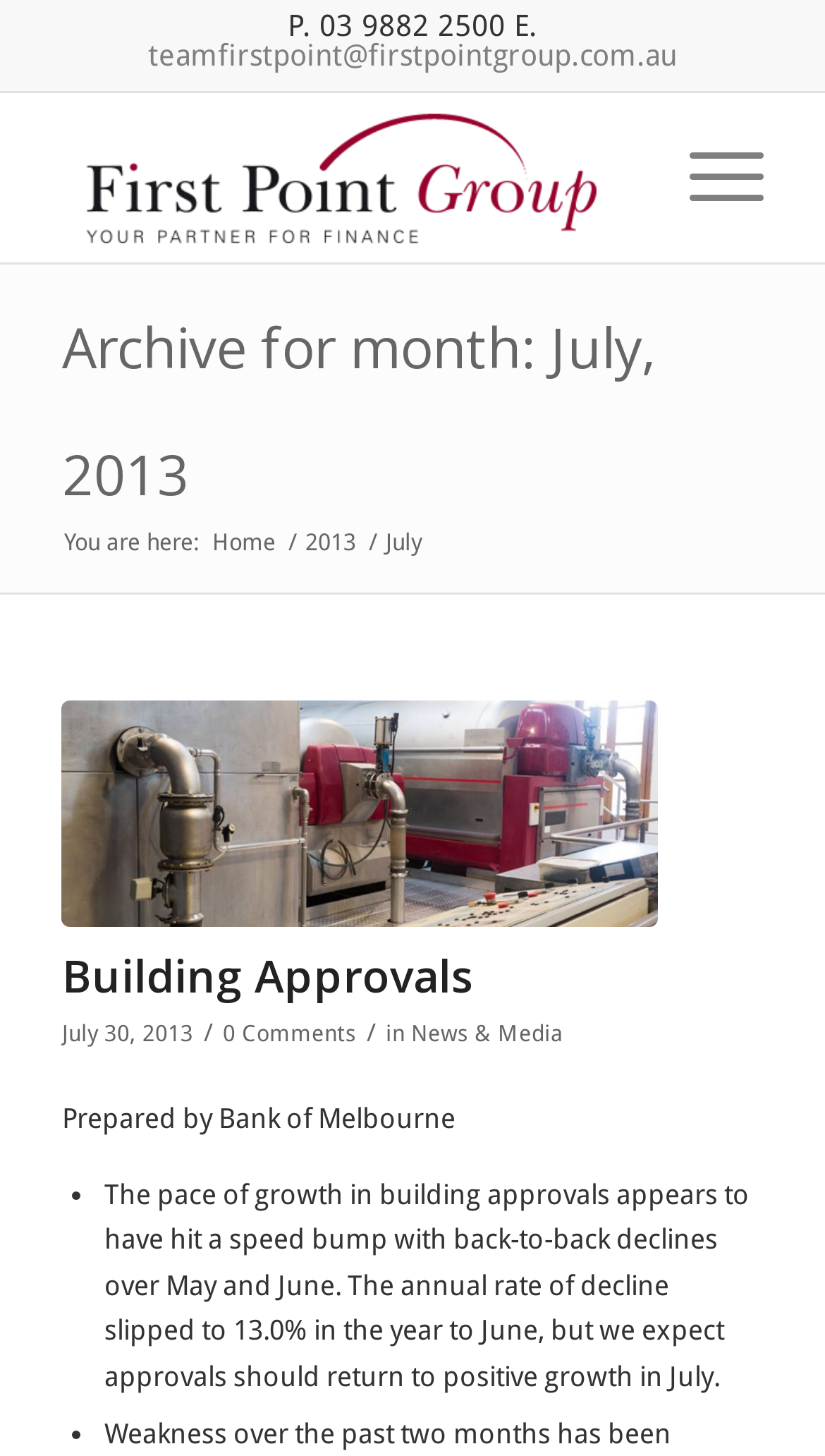What is the phone number?
Observe the image and answer the question with a one-word or short phrase response.

03 9882 2500